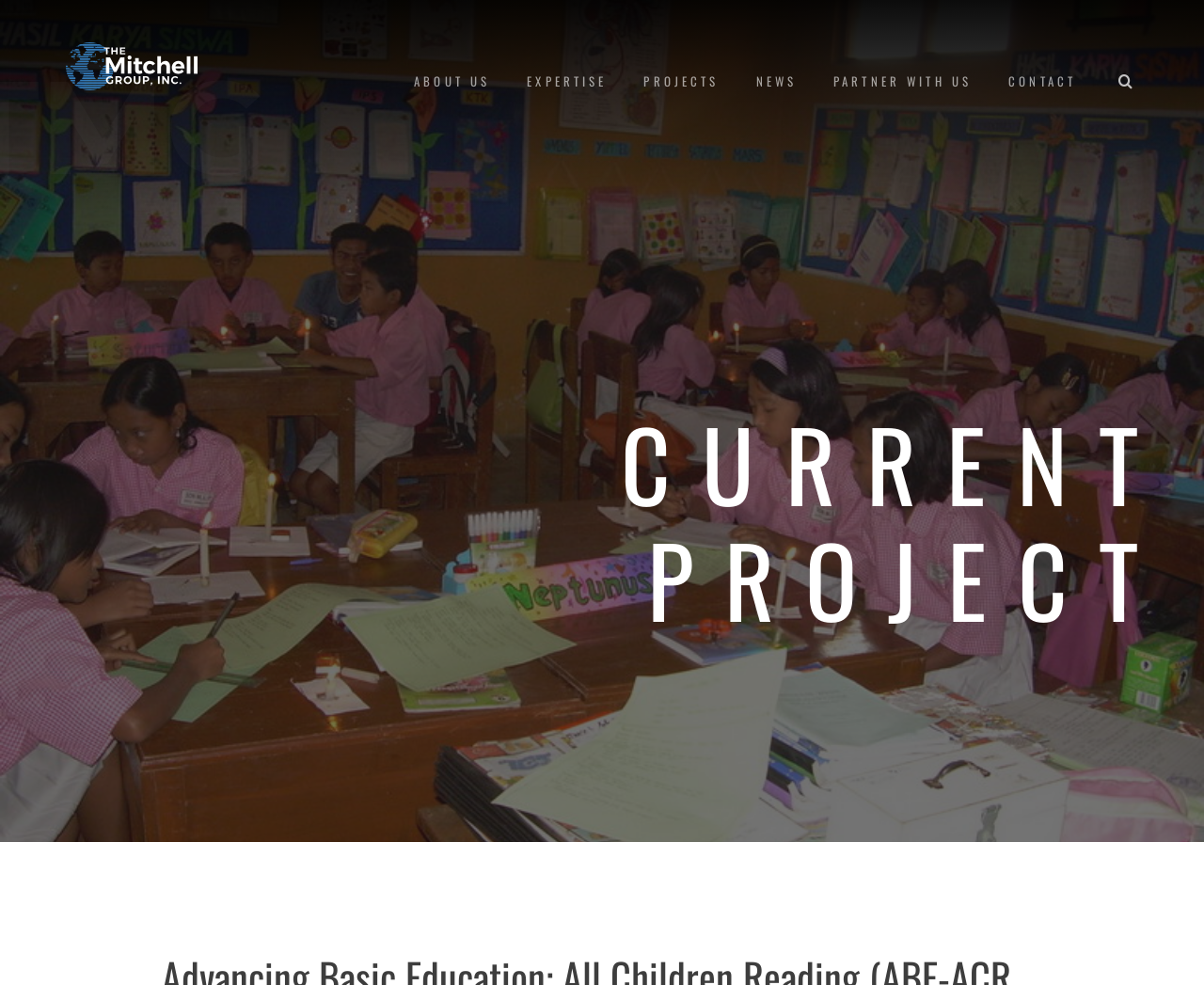Identify the bounding box coordinates for the UI element mentioned here: "Latest Blog". Provide the coordinates as four float values between 0 and 1, i.e., [left, top, right, bottom].

None